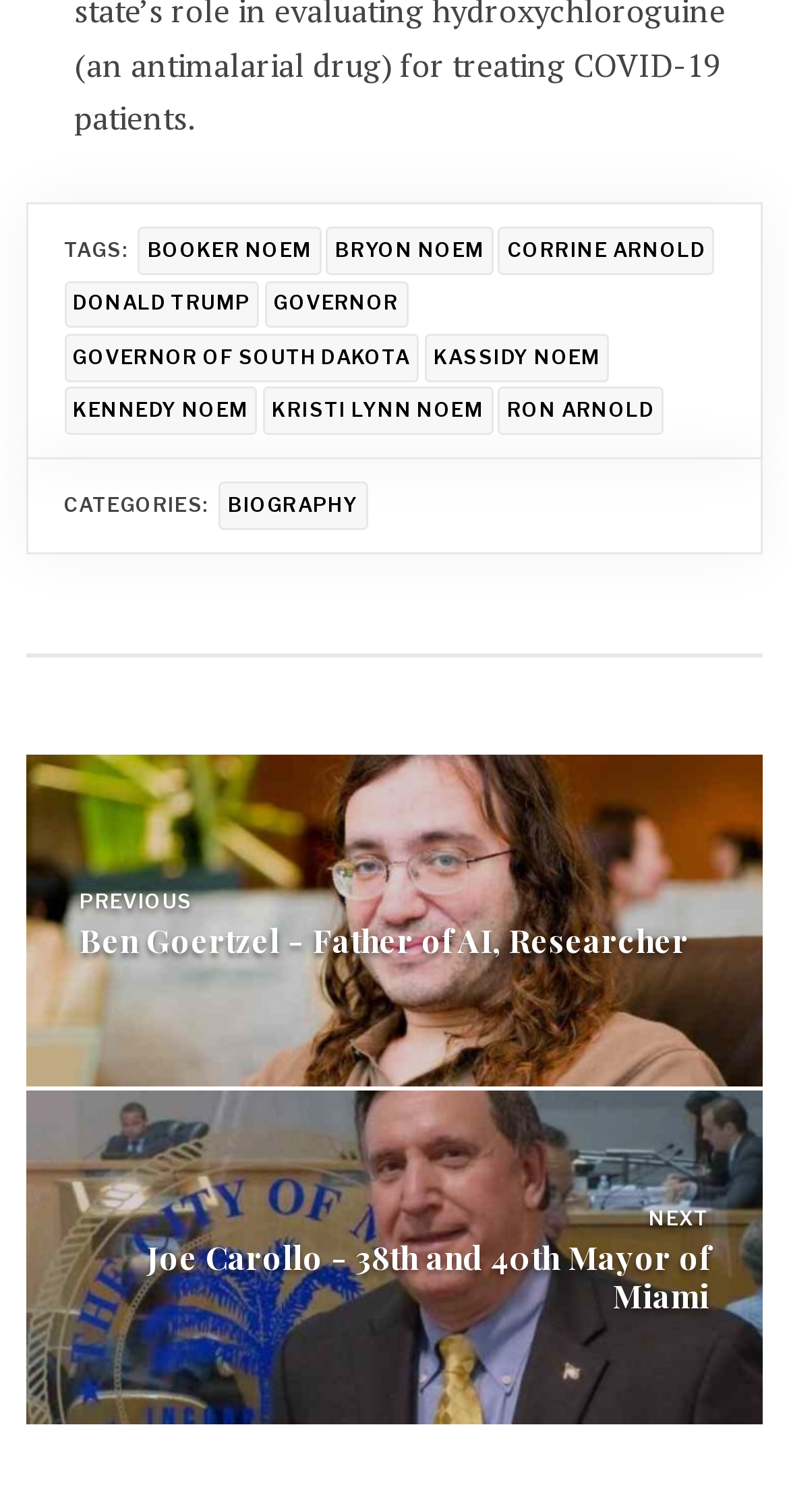Based on the element description: "Kristi Lynn Noem", identify the UI element and provide its bounding box coordinates. Use four float numbers between 0 and 1, [left, top, right, bottom].

[0.333, 0.256, 0.625, 0.287]